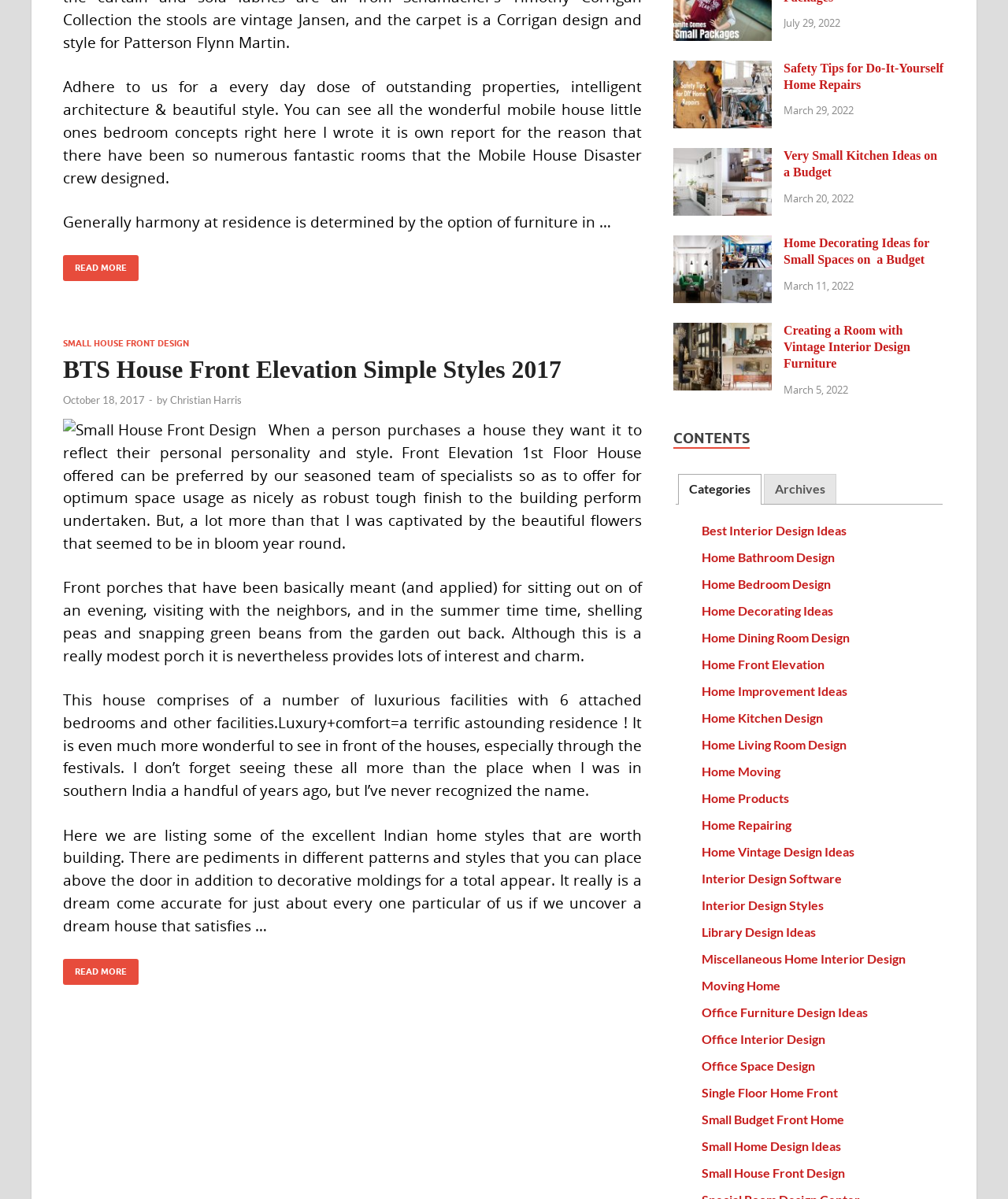Using the webpage screenshot, locate the HTML element that fits the following description and provide its bounding box: "Small House Front Design".

[0.696, 0.972, 0.838, 0.984]